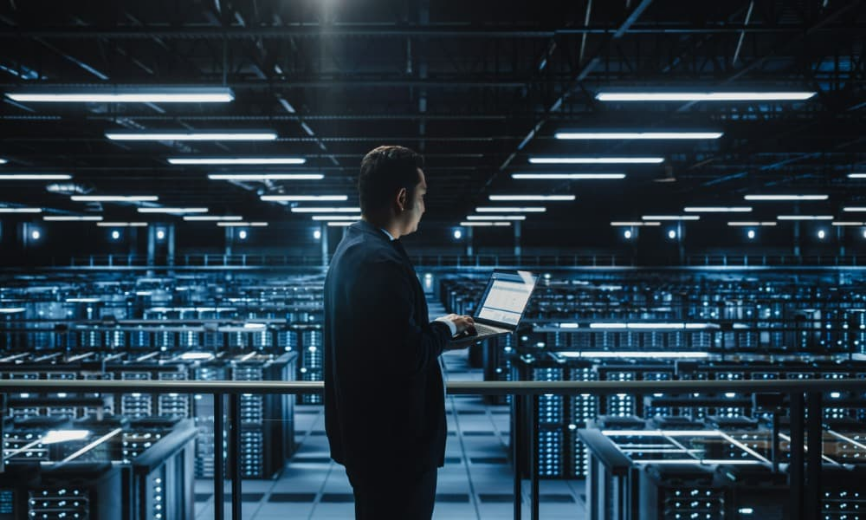What color is the light bathing the environment?
Please provide a single word or phrase as the answer based on the screenshot.

cool blue